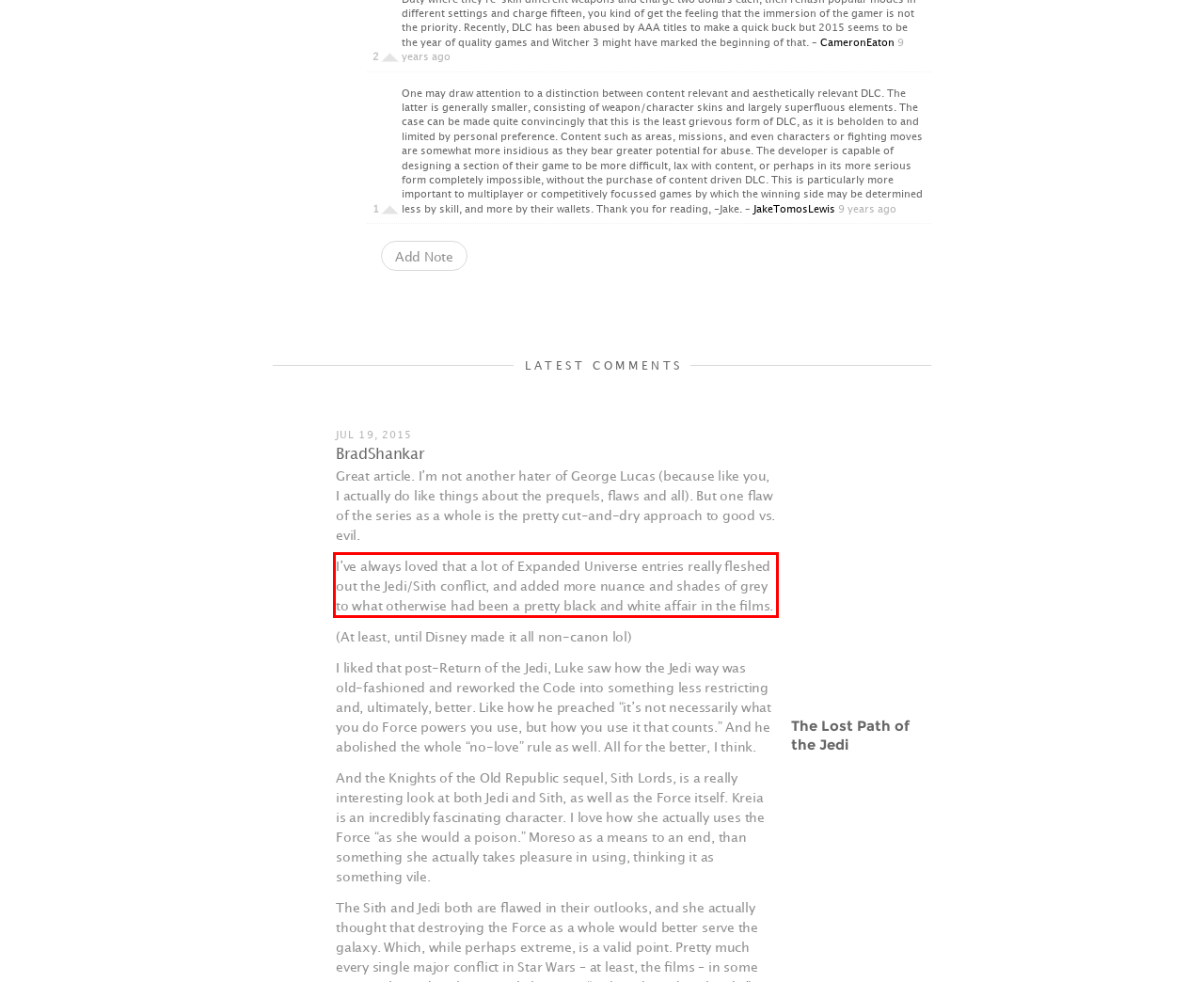Identify the red bounding box in the webpage screenshot and perform OCR to generate the text content enclosed.

I’ve always loved that a lot of Expanded Universe entries really fleshed out the Jedi/Sith conflict, and added more nuance and shades of grey to what otherwise had been a pretty black and white affair in the films.